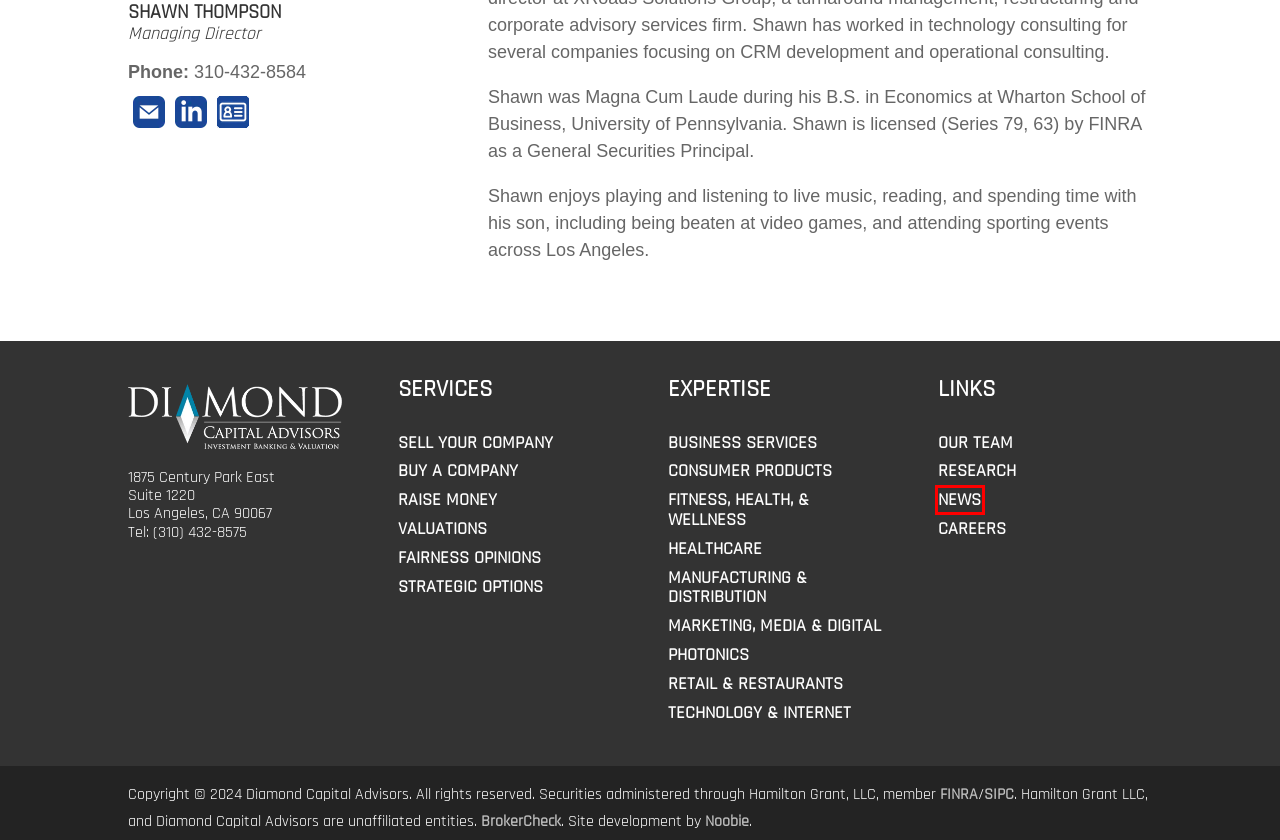Given a webpage screenshot featuring a red rectangle around a UI element, please determine the best description for the new webpage that appears after the element within the bounding box is clicked. The options are:
A. Photonics - Diamond Capital Advisors
B. News - Diamond Capital Advisors
C. Technology & Internet - Diamond Capital Advisors
D. Consumer Products - Diamond Capital Advisors
E. SIPC - Securities Investor Protection Corporation
F. Healthcare - Diamond Capital Advisors
G. Manufacturing & Distribution - Diamond Capital Advisors
H. Our Team - Diamond Capital Advisors

B